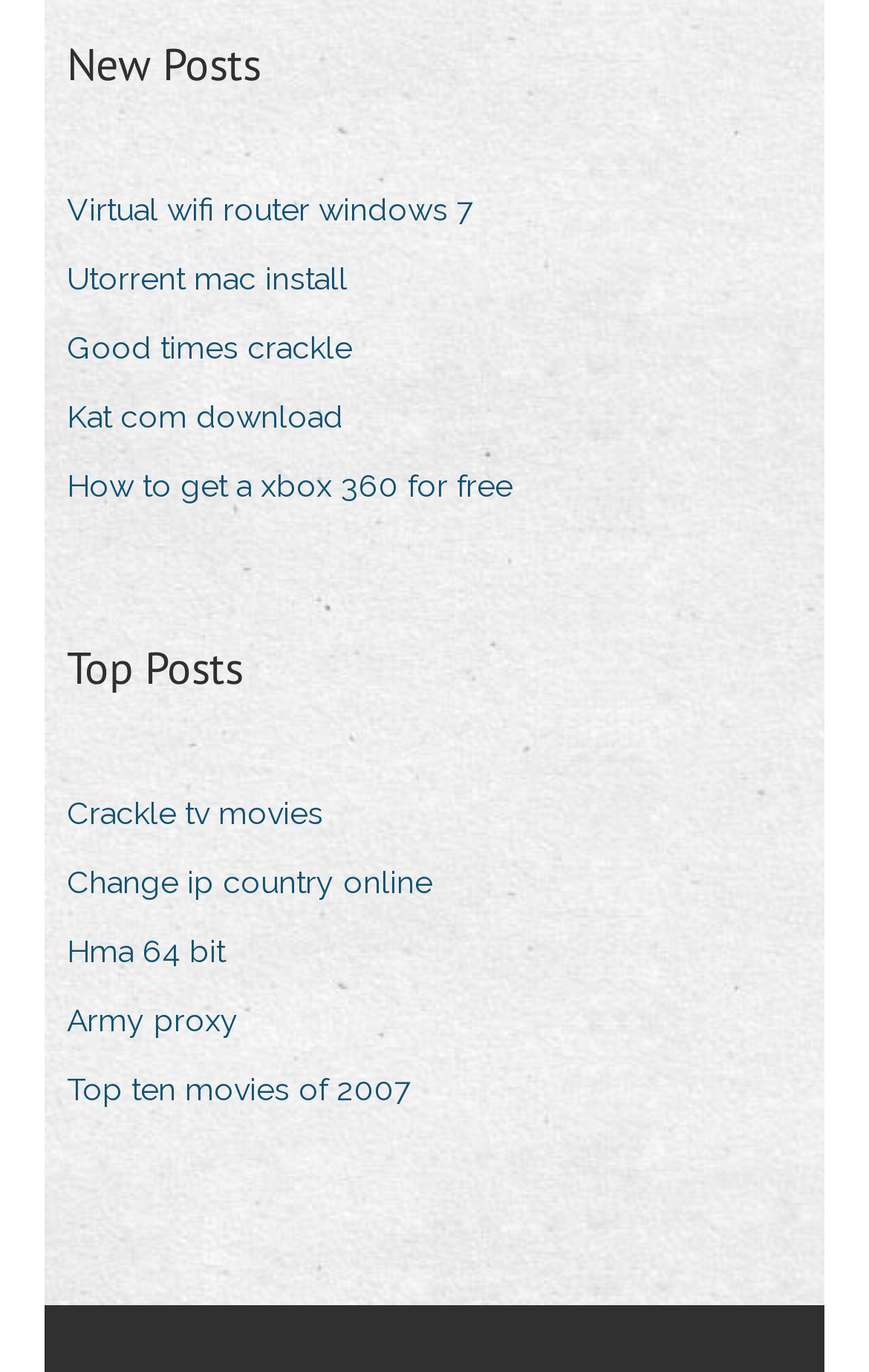Please provide a one-word or short phrase answer to the question:
What is the title of the second section?

Top Posts